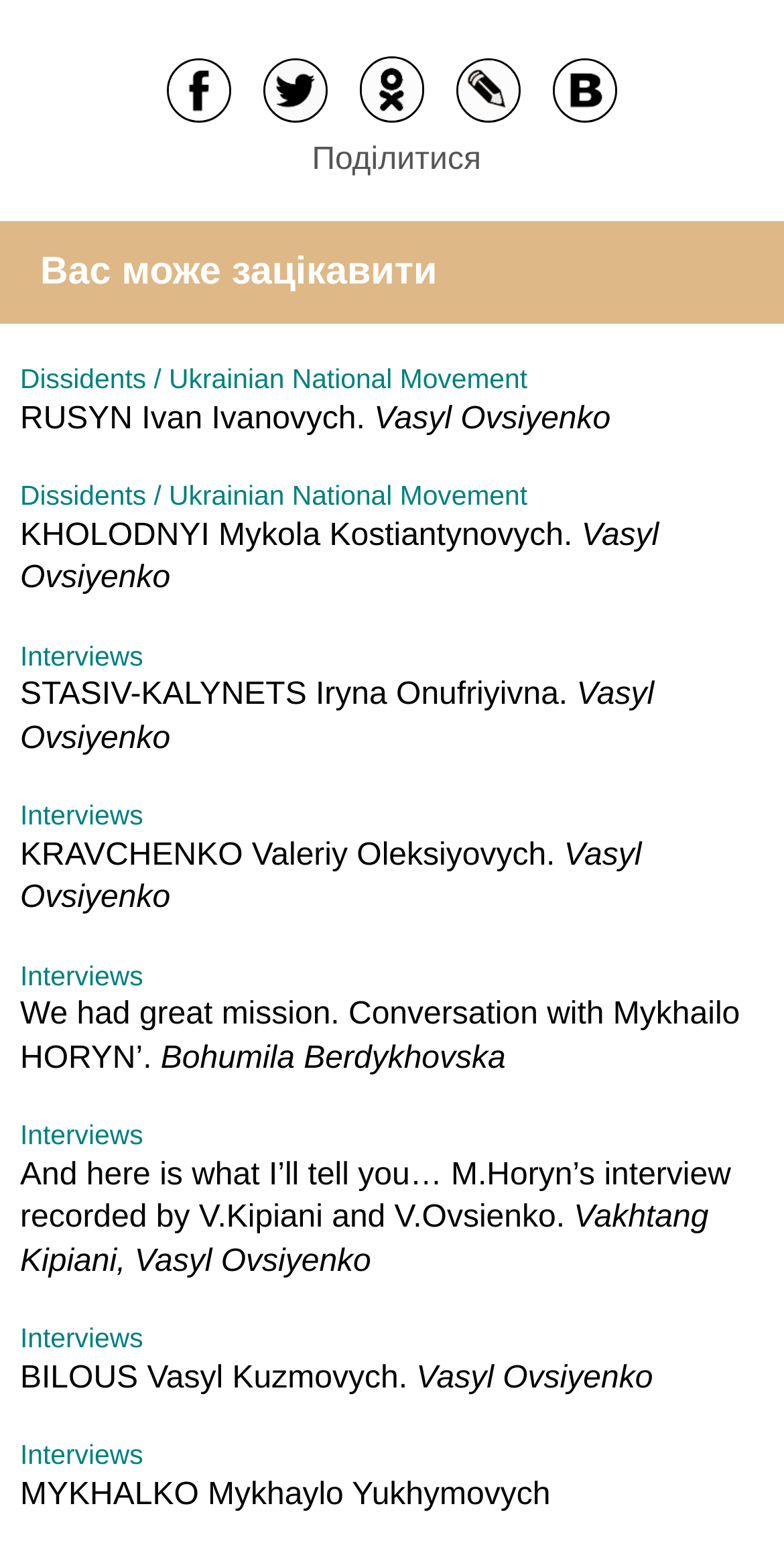Find the bounding box coordinates for the element described here: "title="В Контакте"".

[0.685, 0.047, 0.808, 0.069]